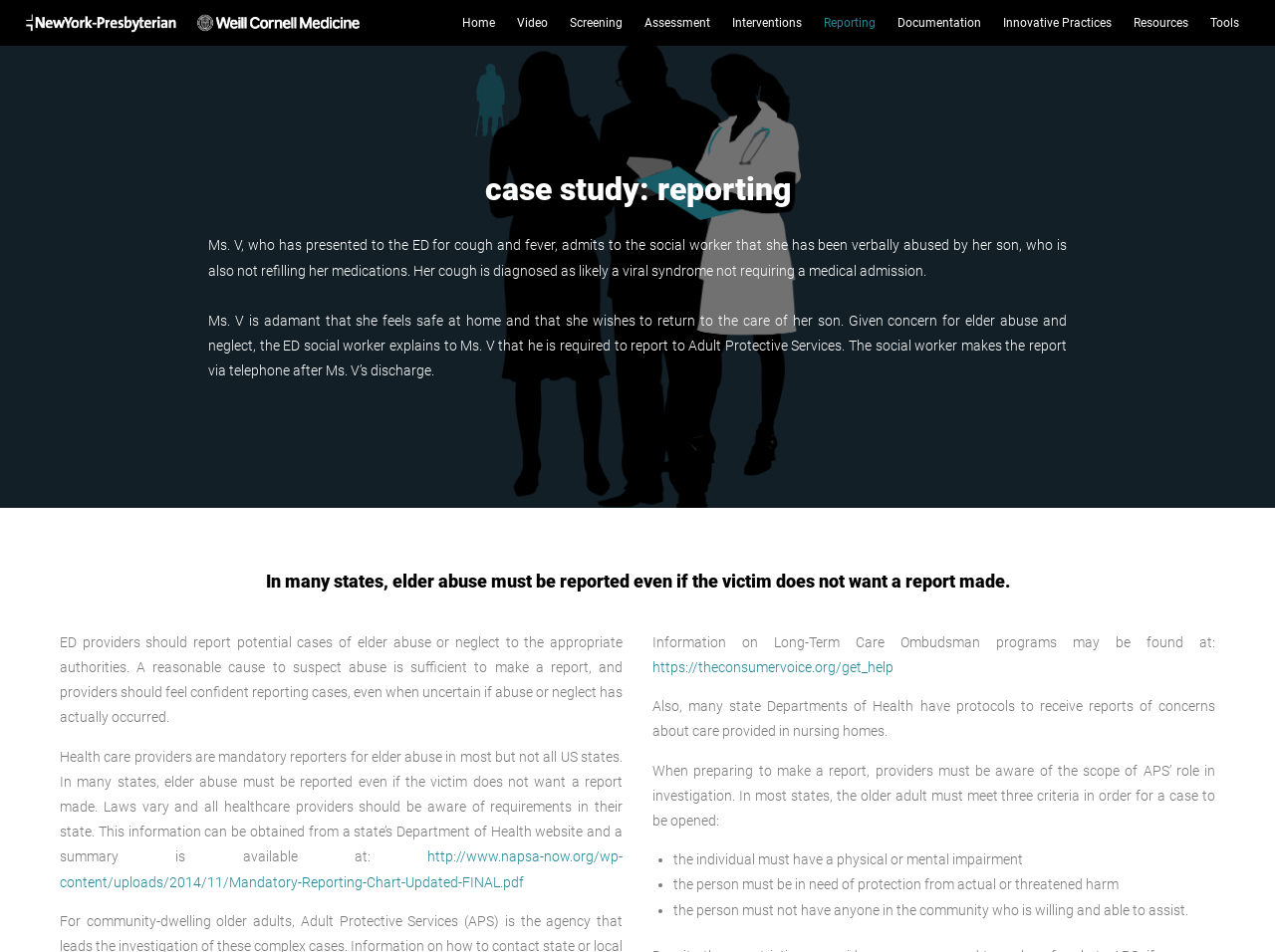Identify the bounding box coordinates of the clickable region to carry out the given instruction: "Click on the link to get help from Long-Term Care Ombudsman programs".

[0.512, 0.693, 0.701, 0.709]